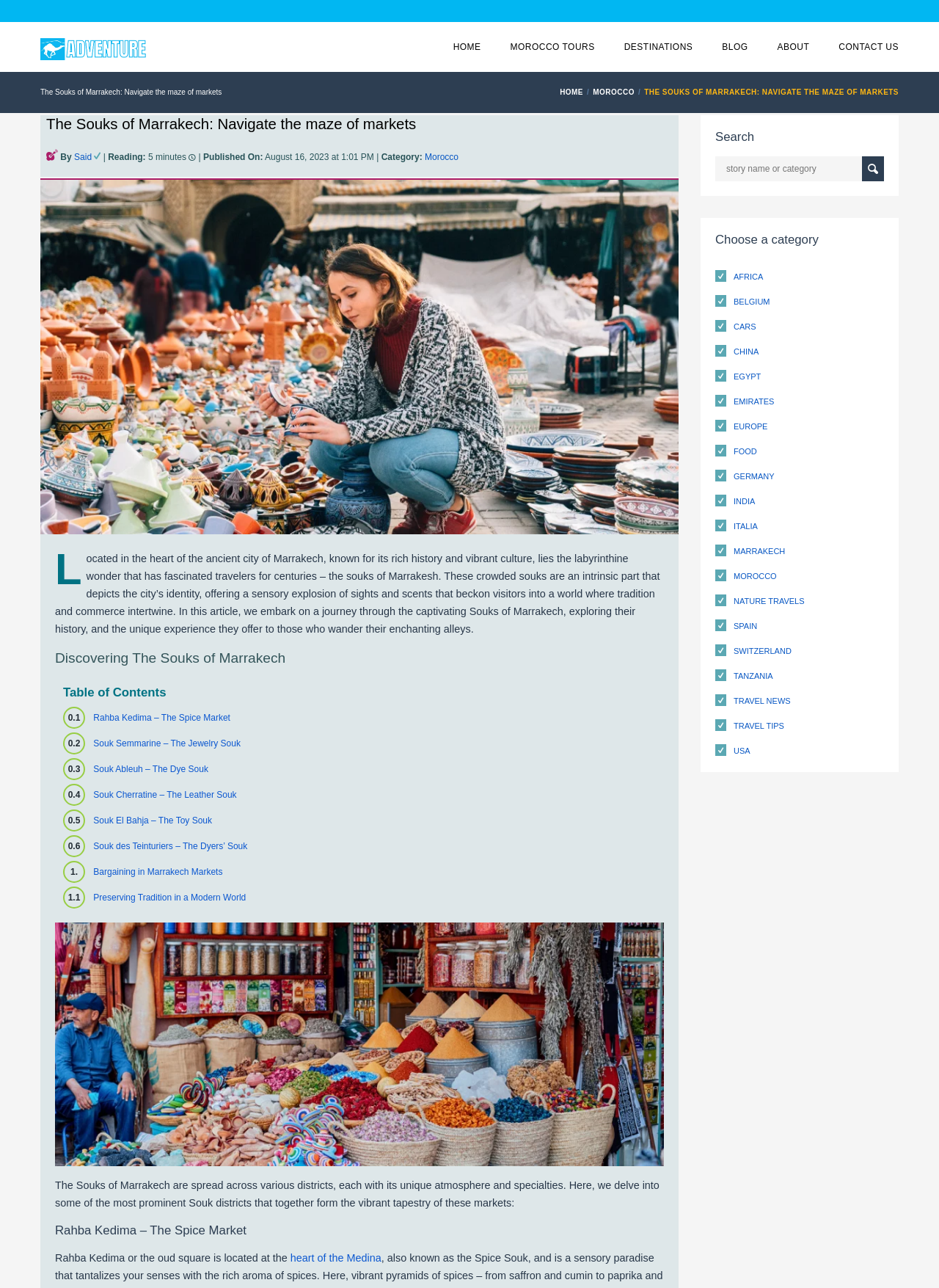How many souks are mentioned in the article?
Give a detailed explanation using the information visible in the image.

The article mentions six souks: Rahba Kedima, Souk Semmarine, Souk Ableuh, Souk Cherratine, Souk El Bahja, and Souk des Teinturiers.